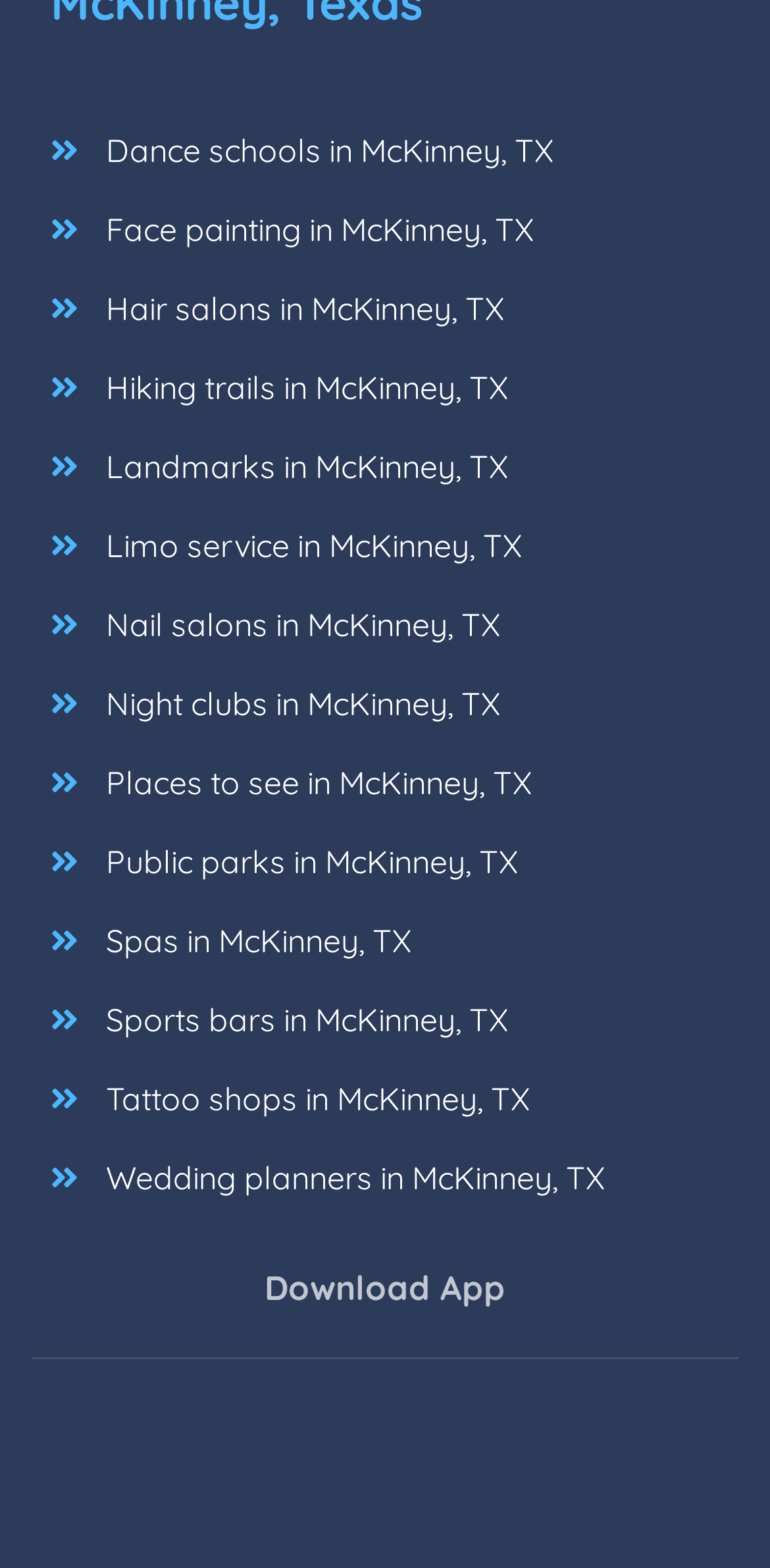Identify the bounding box coordinates of the clickable section necessary to follow the following instruction: "Download the app". The coordinates should be presented as four float numbers from 0 to 1, i.e., [left, top, right, bottom].

[0.04, 0.776, 0.96, 0.867]